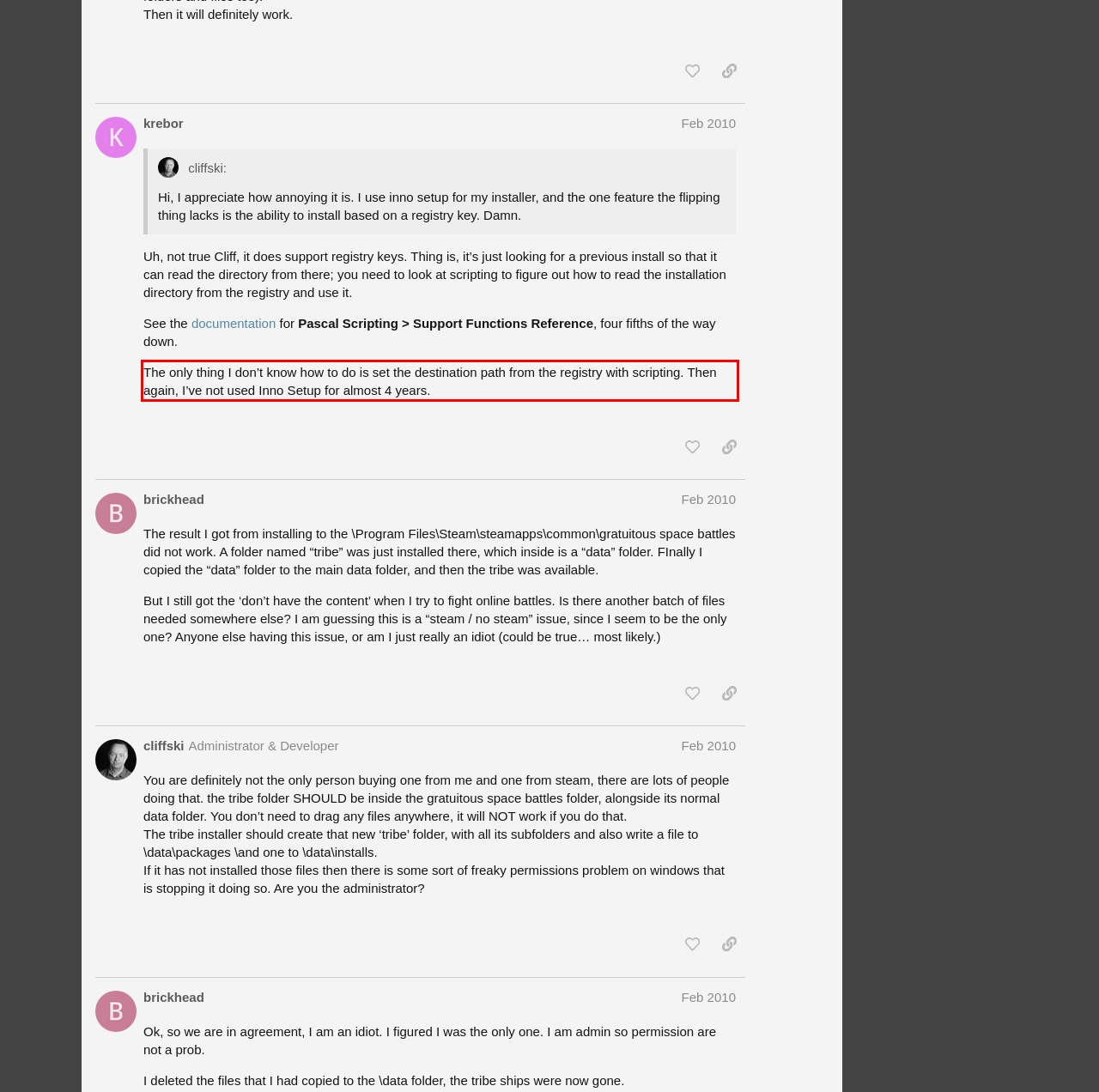From the provided screenshot, extract the text content that is enclosed within the red bounding box.

The only thing I don’t know how to do is set the destination path from the registry with scripting. Then again, I’ve not used Inno Setup for almost 4 years.